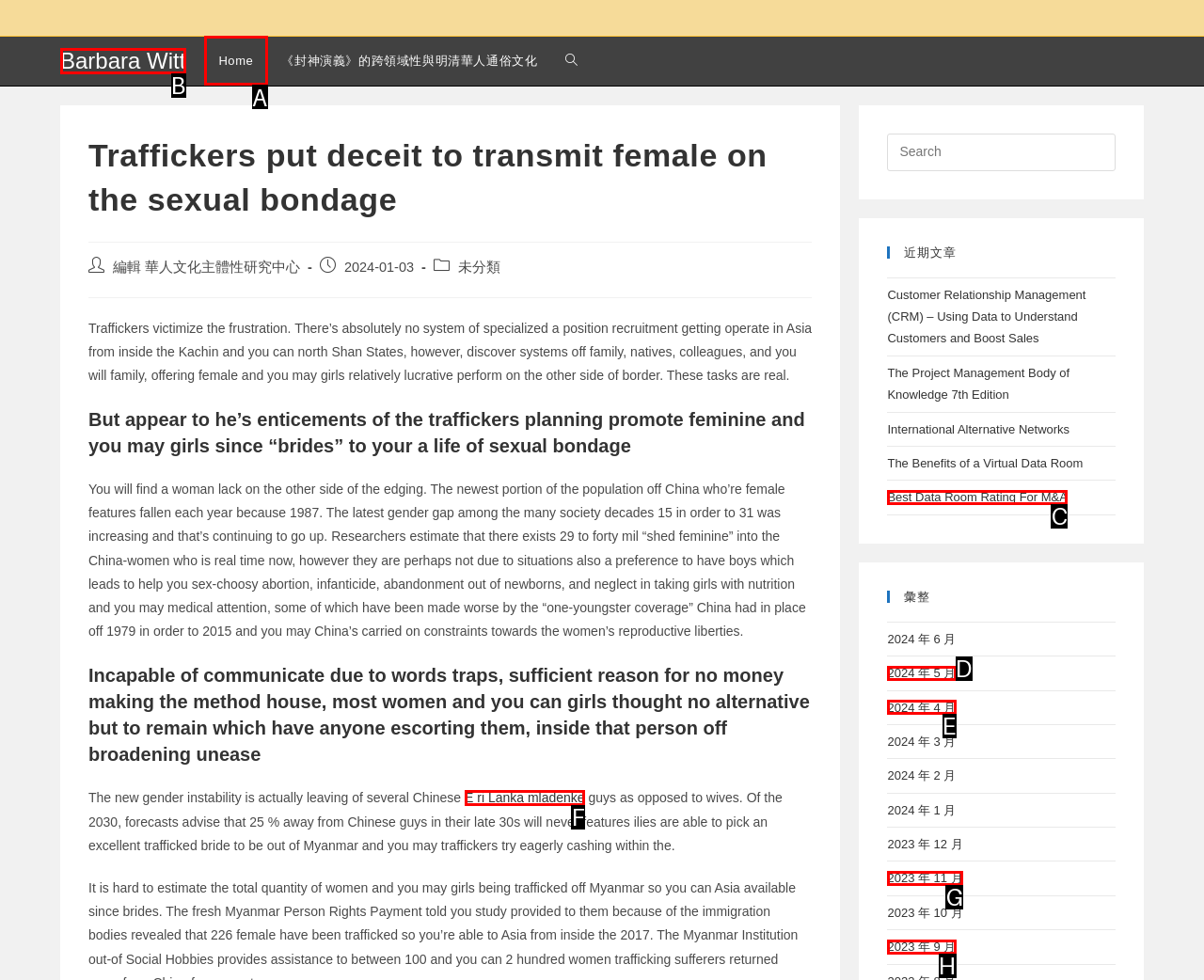Choose the option that best matches the description: Е ri Lanka mladenke
Indicate the letter of the matching option directly.

F